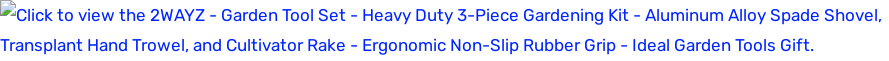What is the purpose of the ergonomic non-slip rubber grips? Please answer the question using a single word or phrase based on the image.

Ease of use